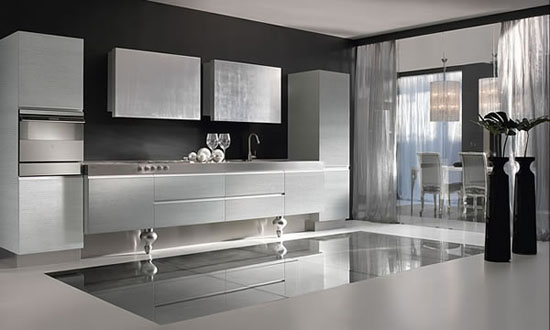Analyze the image and deliver a detailed answer to the question: What is the color of the contrasting wall?

The caption describes a distinctive contrasting black wall that serves as a dramatic backdrop, adding depth to the space.